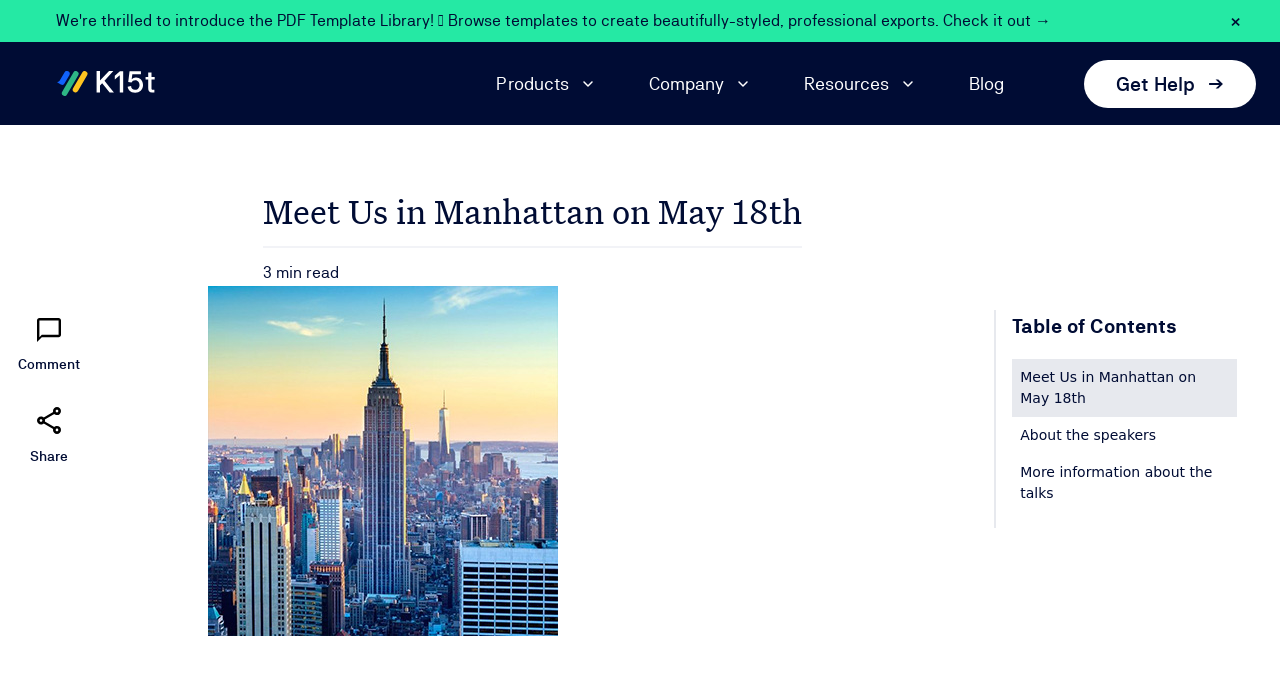Please determine and provide the text content of the webpage's heading.

Meet Us in Manhattan on May 18th